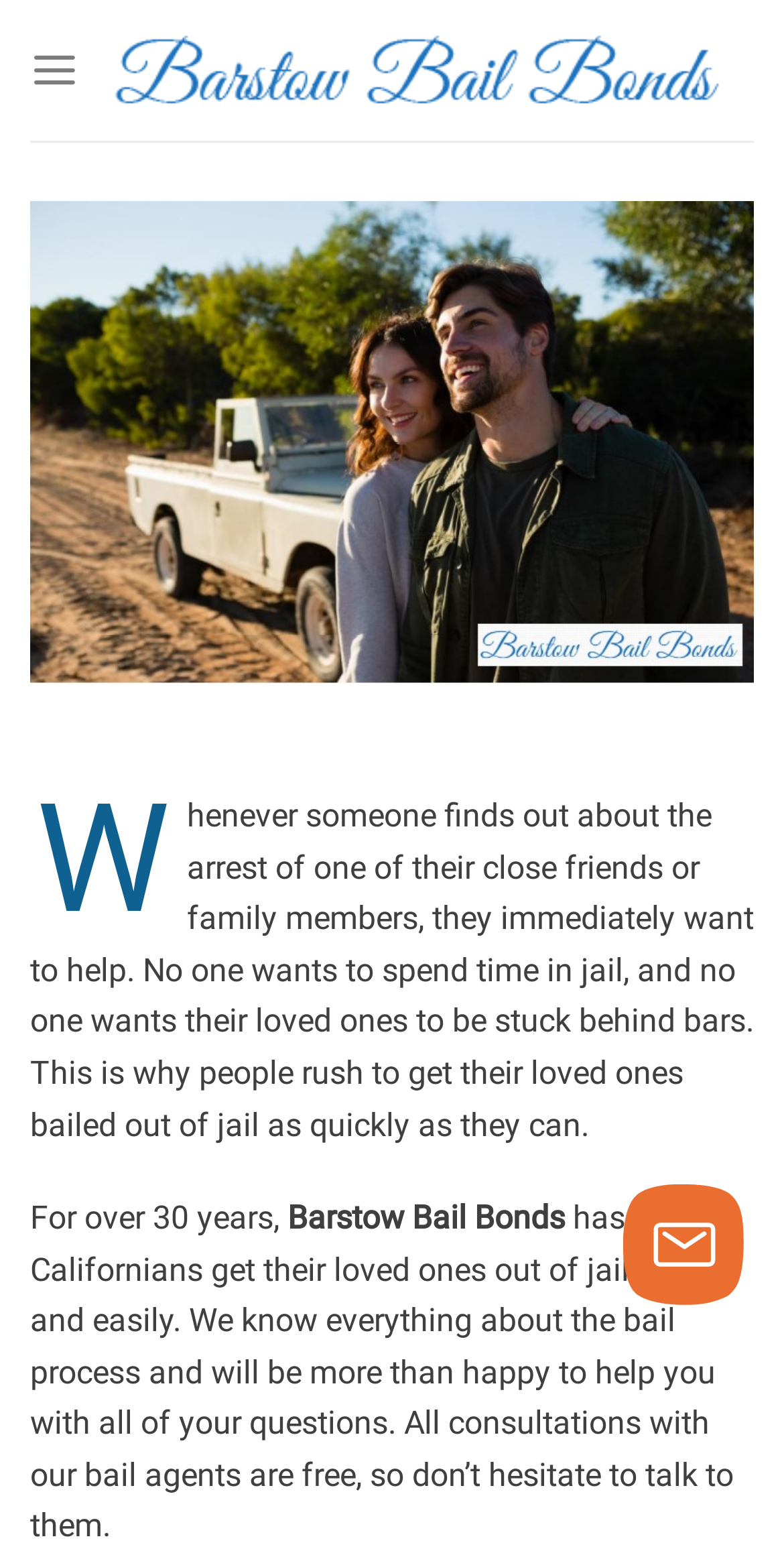What is the purpose of the company?
From the screenshot, provide a brief answer in one word or phrase.

To help people get their loved ones out of jail